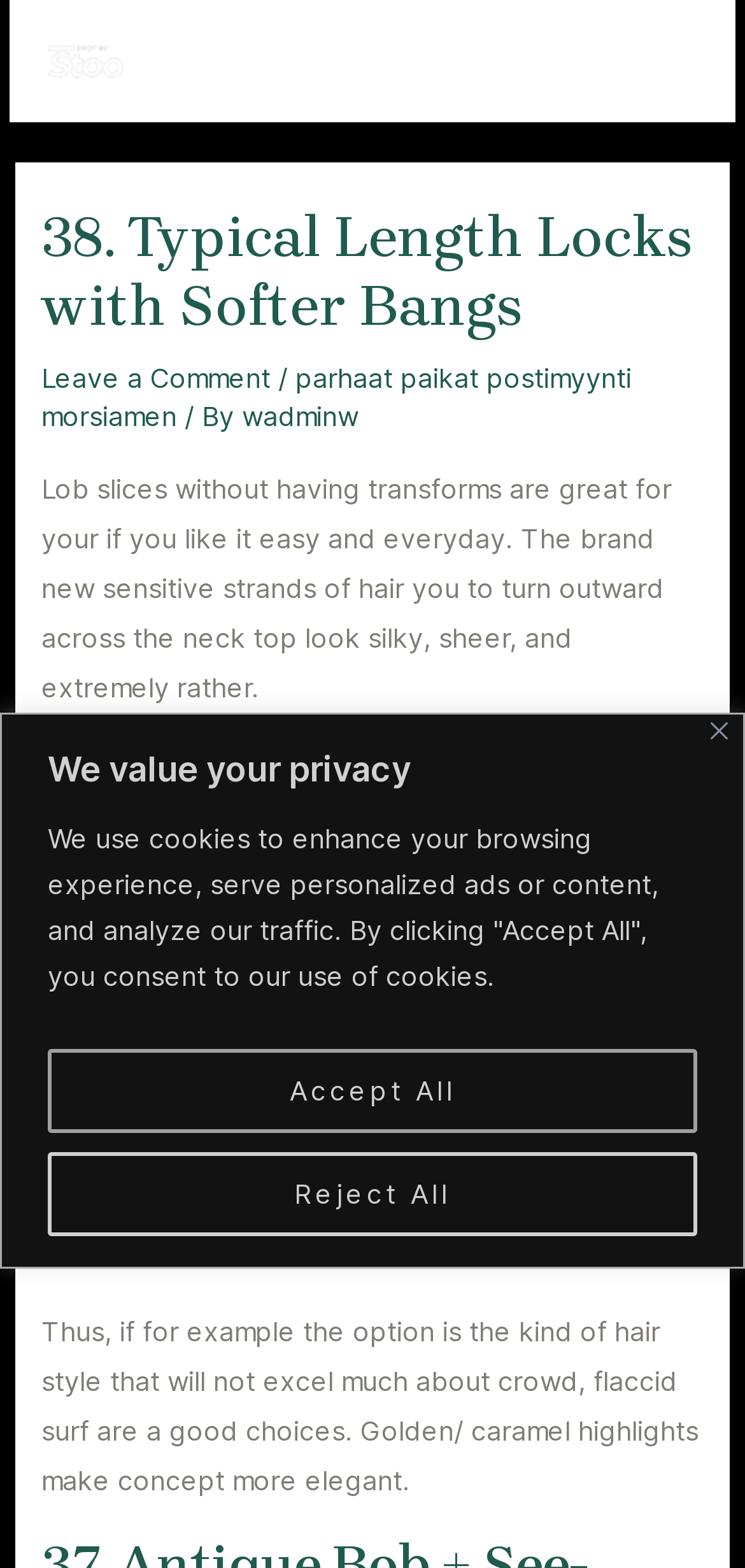Find the bounding box coordinates of the clickable area required to complete the following action: "Visit the 'Shot by Stoo' page".

[0.064, 0.027, 0.167, 0.047]